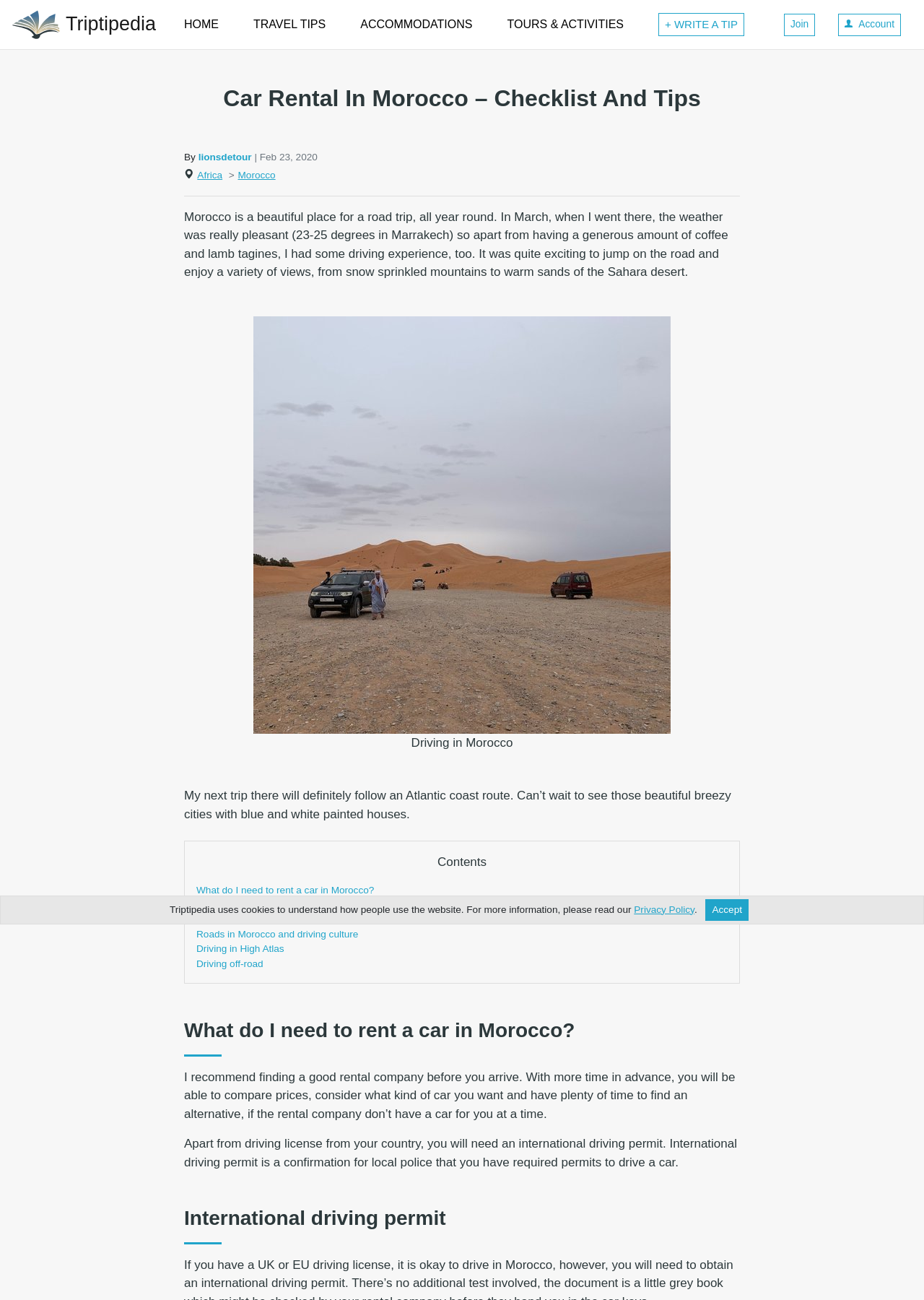Locate the bounding box coordinates of the element that should be clicked to fulfill the instruction: "View 'ACCOMMODATIONS'".

[0.39, 0.008, 0.511, 0.03]